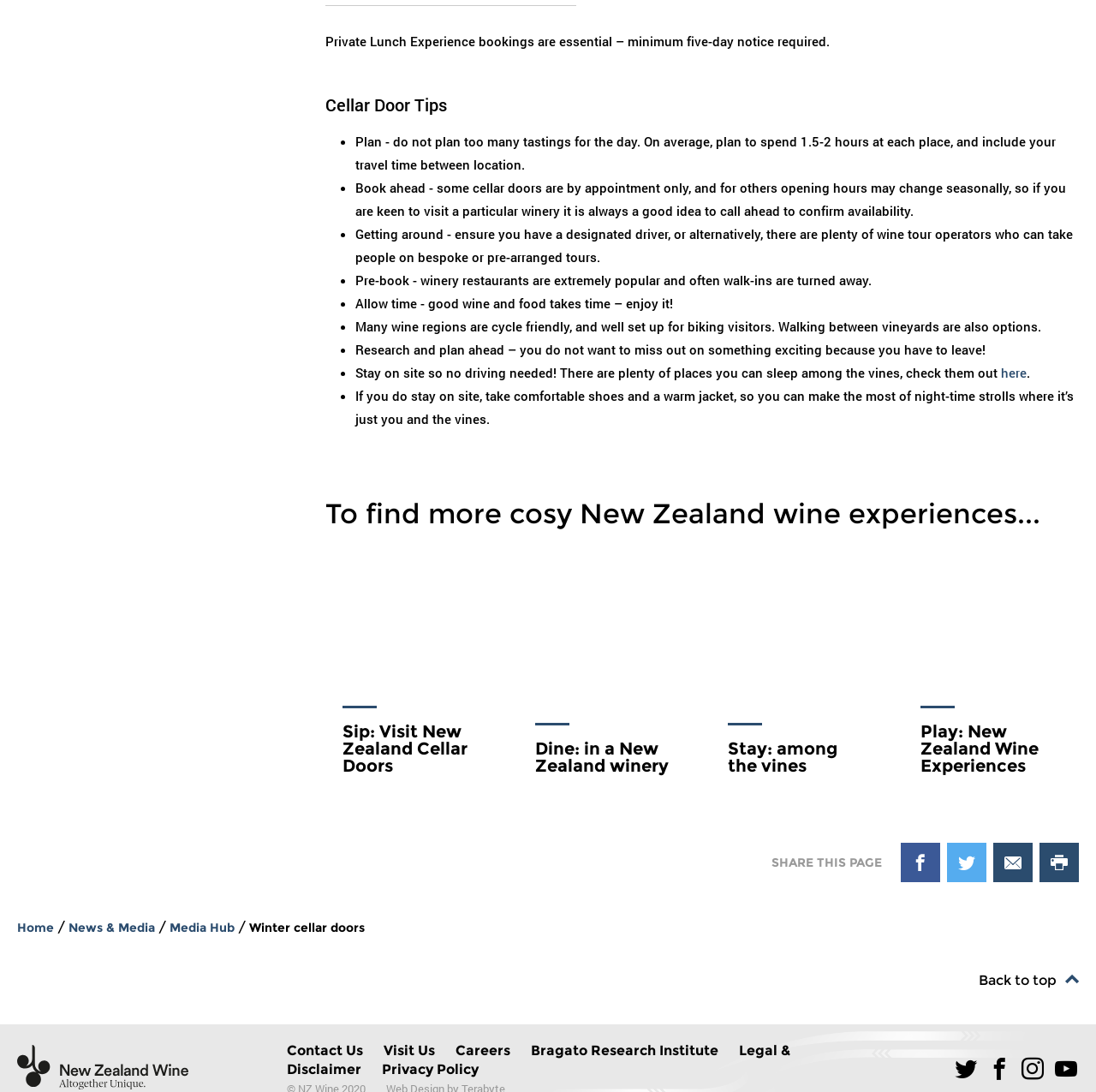Pinpoint the bounding box coordinates of the element that must be clicked to accomplish the following instruction: "Book a private lunch experience". The coordinates should be in the format of four float numbers between 0 and 1, i.e., [left, top, right, bottom].

[0.297, 0.03, 0.757, 0.045]